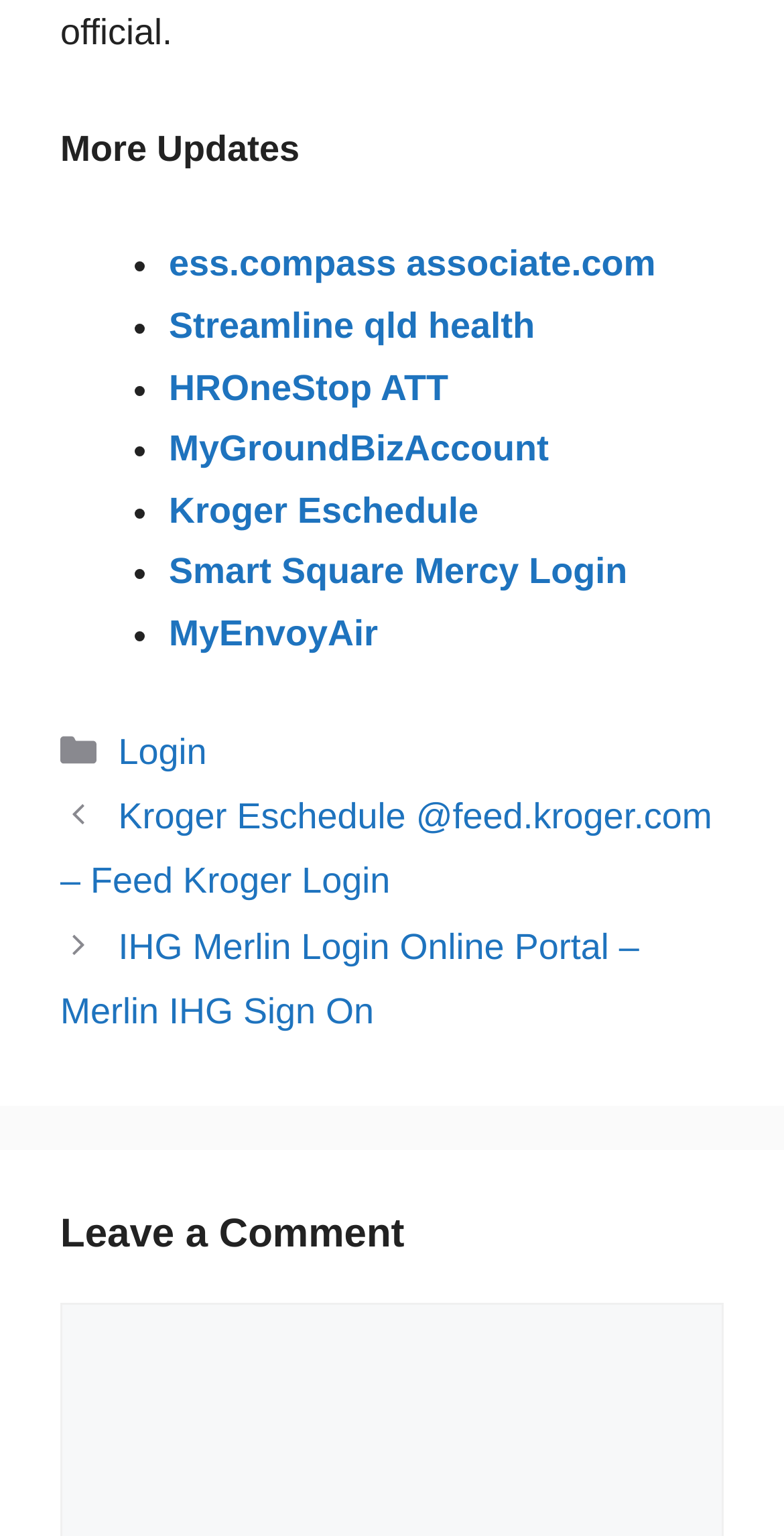Locate the bounding box coordinates of the area where you should click to accomplish the instruction: "Go to 'Streamline qld health'".

[0.215, 0.199, 0.682, 0.225]